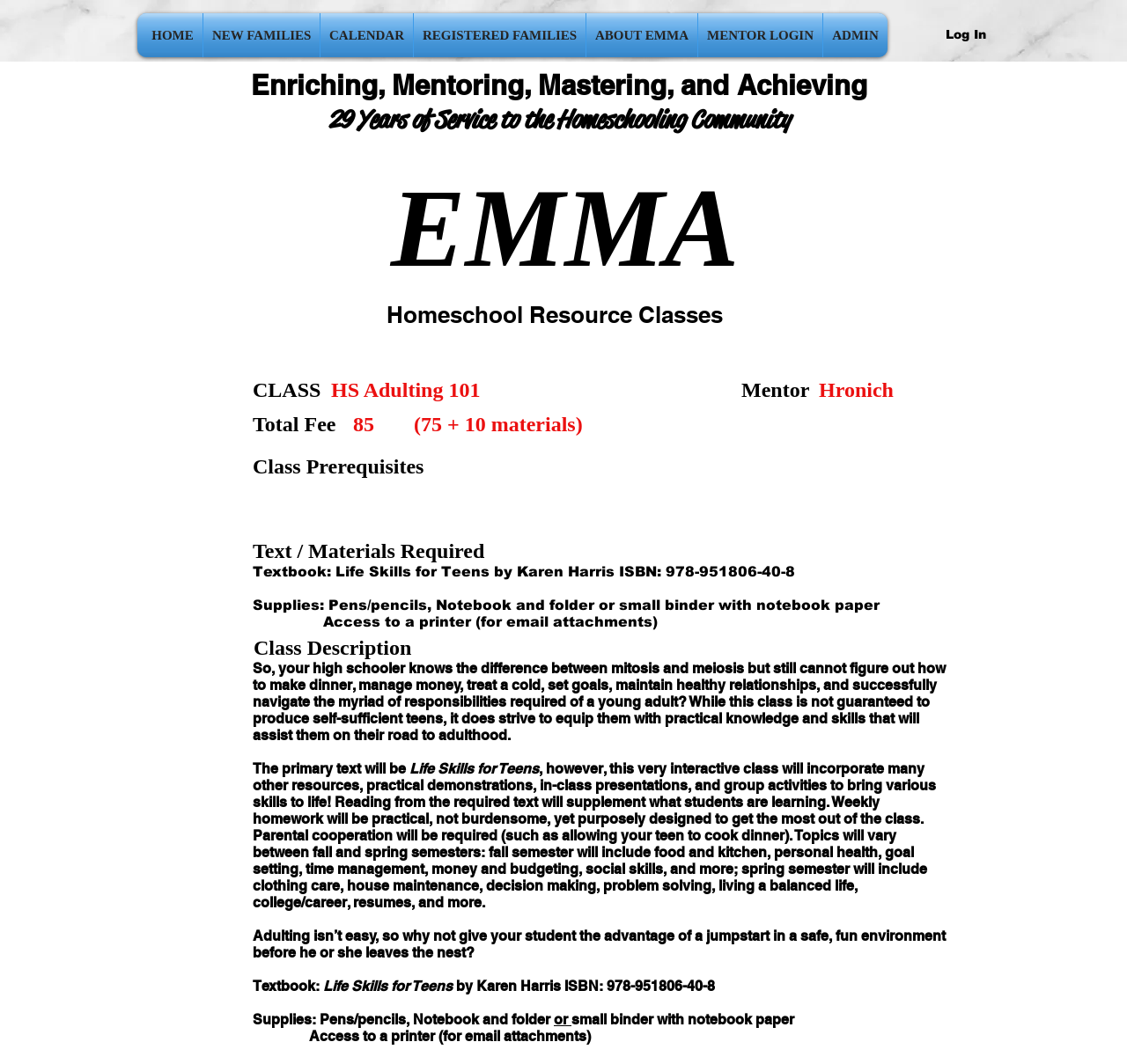Determine the bounding box for the HTML element described here: "ADMIN". The coordinates should be given as [left, top, right, bottom] with each number being a float between 0 and 1.

[0.73, 0.012, 0.788, 0.054]